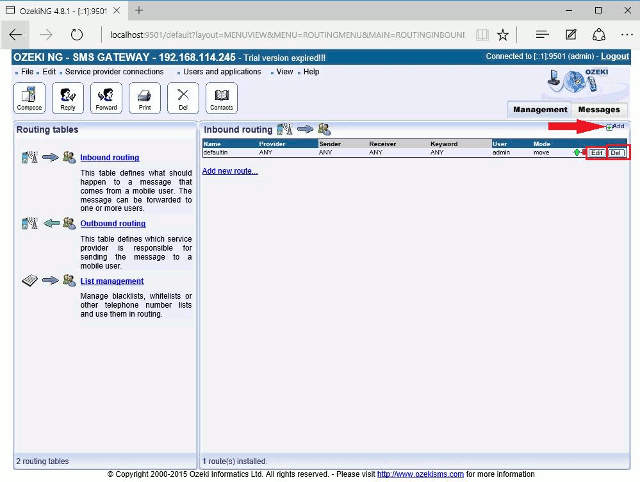Please reply to the following question with a single word or a short phrase:
What columns are displayed in the routing table?

Name, Provider, Sender, Receiver, Keyword, User, Mode